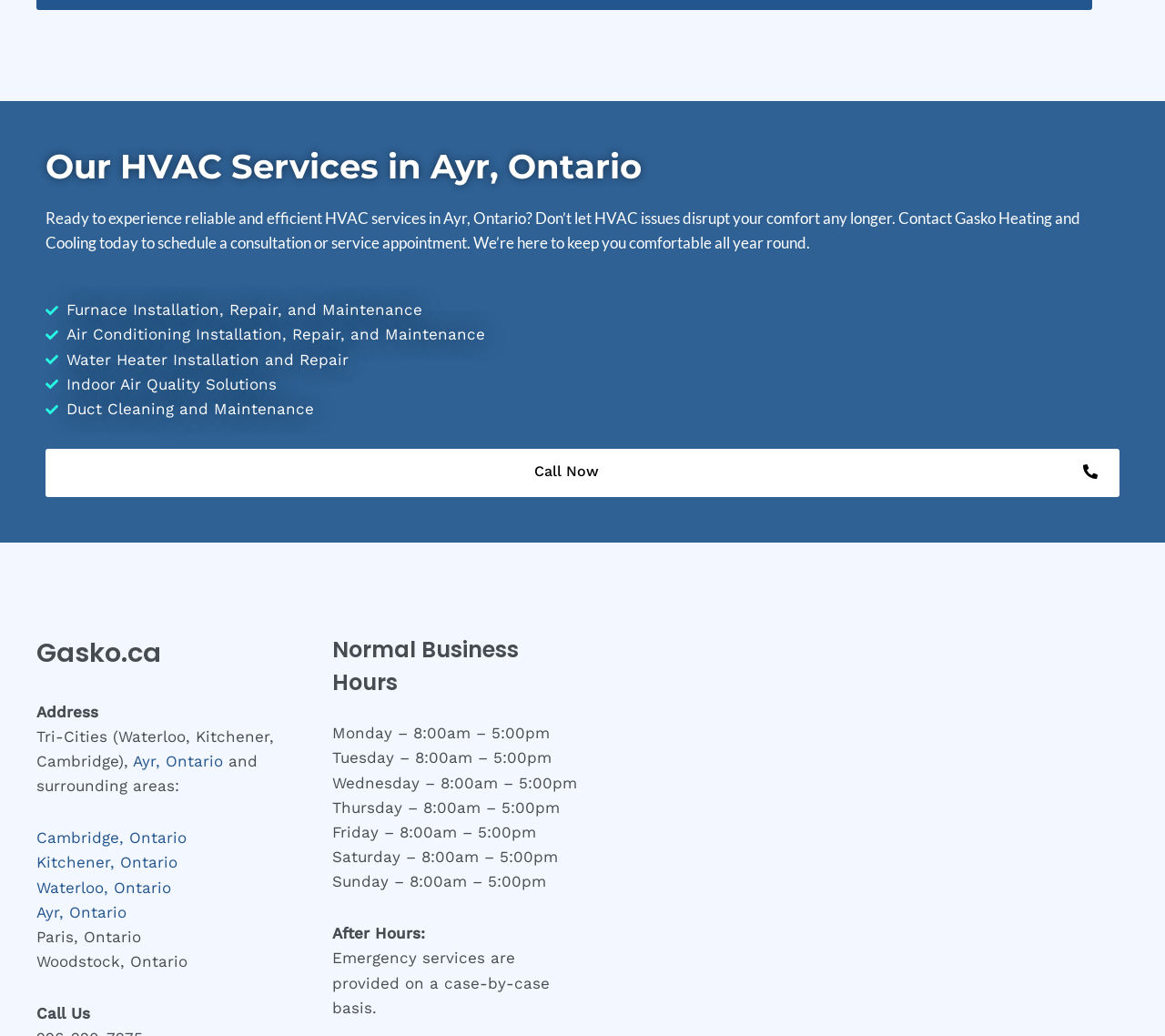Specify the bounding box coordinates of the element's area that should be clicked to execute the given instruction: "View business hours". The coordinates should be four float numbers between 0 and 1, i.e., [left, top, right, bottom].

[0.285, 0.612, 0.5, 0.675]